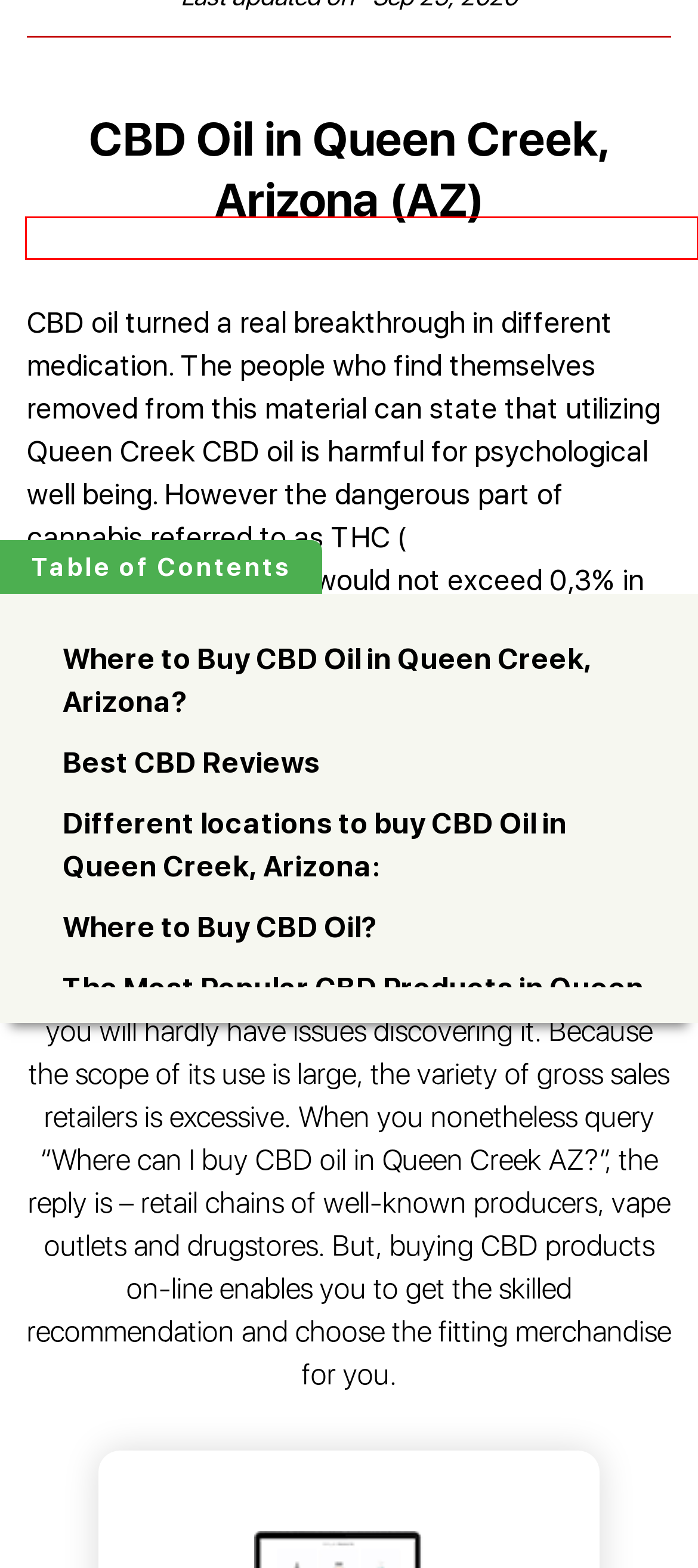You have a screenshot of a webpage with a red bounding box around an element. Choose the best matching webpage description that would appear after clicking the highlighted element. Here are the candidates:
A. Best CBD Vape Juice and Oil in 2024 - How to Choose?
B. Does CBD Oil Help Reduce MS Symptoms and Review of the Best CBD for MS
C. CBD Oil for Skin Care - The Best Products to Buy Online - ValidCBDOil
D. CBD Creams - The Best Products to Buy Online - ValidCBDOil
E. Best CBD Tea in 2024 - Dosage and Products Review- ValidCBDOil
F. Best CBD Oil for Diabetes in 2024 - Dosage and Benefits - ValidCBDOil
G. Does CBD Help Asthma and Review of the Best CBD for Asthma
H. CBD Water - The Best Products to Buy Online - ValidCBDOil

D